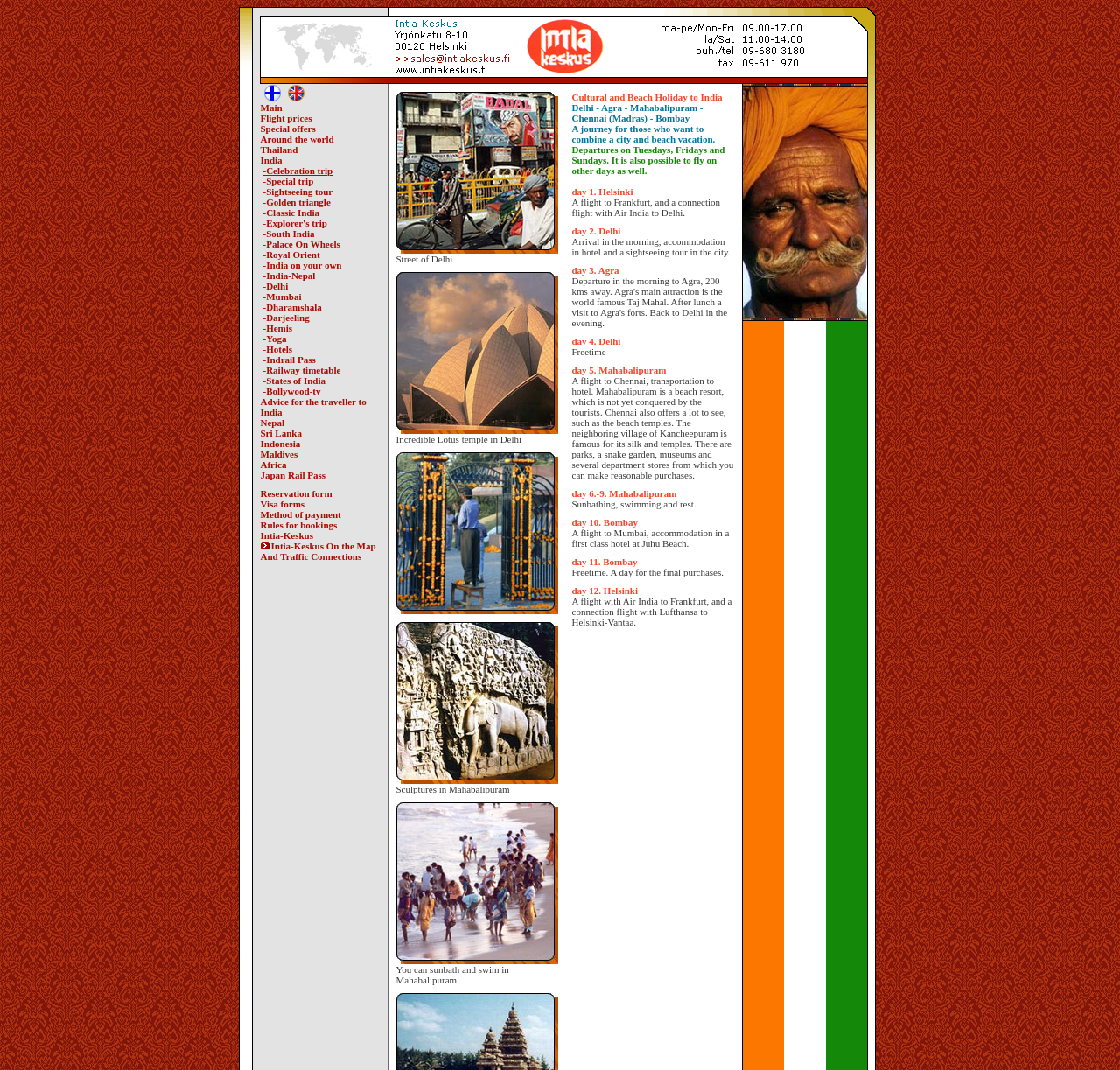What is the activity on day 6-9 in Mahabalipuram?
Analyze the image and deliver a detailed answer to the question.

The static text element with the content 'day 6.-9. Mahabalipuram' is followed by another static text element with the content 'Sunbathing, swimming and rest.'. This suggests that the activity on day 6-9 in Mahabalipuram is sunbathing, swimming, and rest.